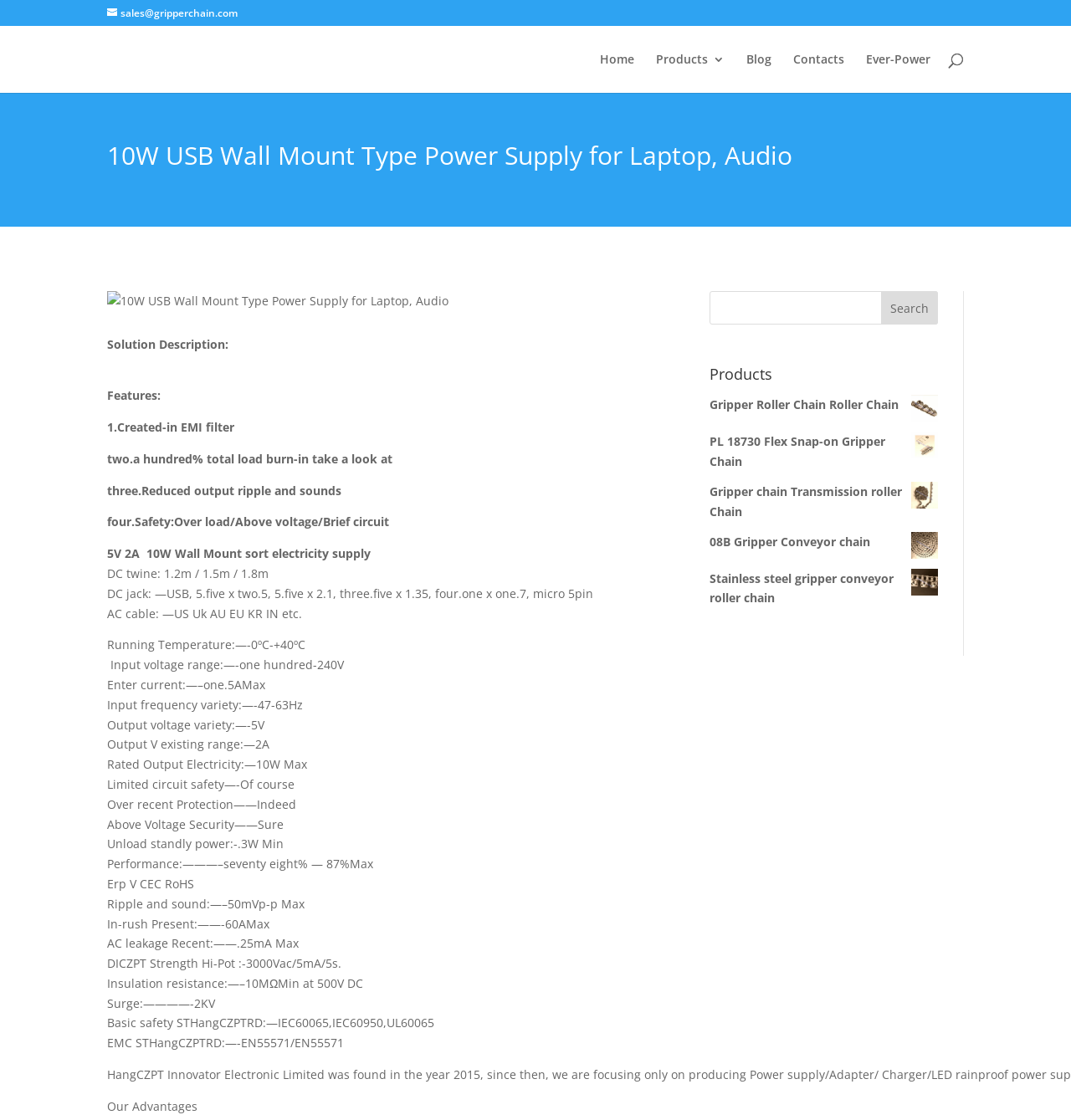What is the type of power supply?
From the screenshot, provide a brief answer in one word or phrase.

Wall Mount